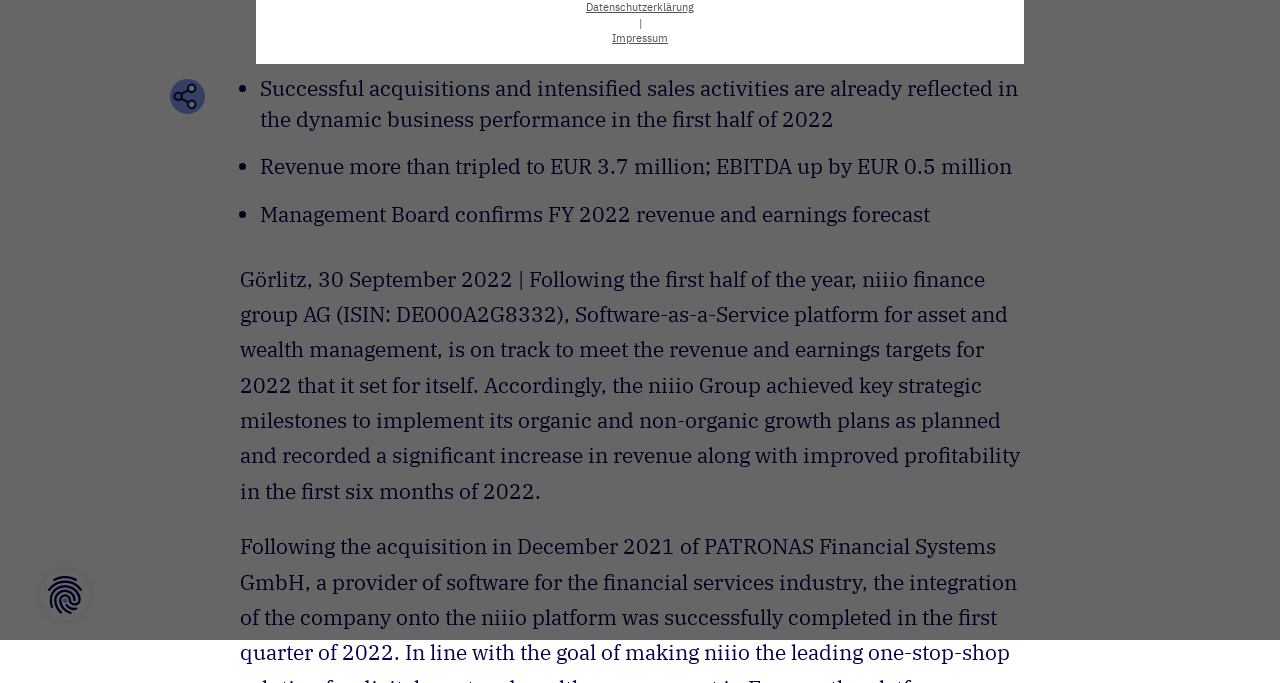Find the bounding box of the UI element described as follows: "Alle akzeptieren".

[0.212, 0.39, 0.325, 0.449]